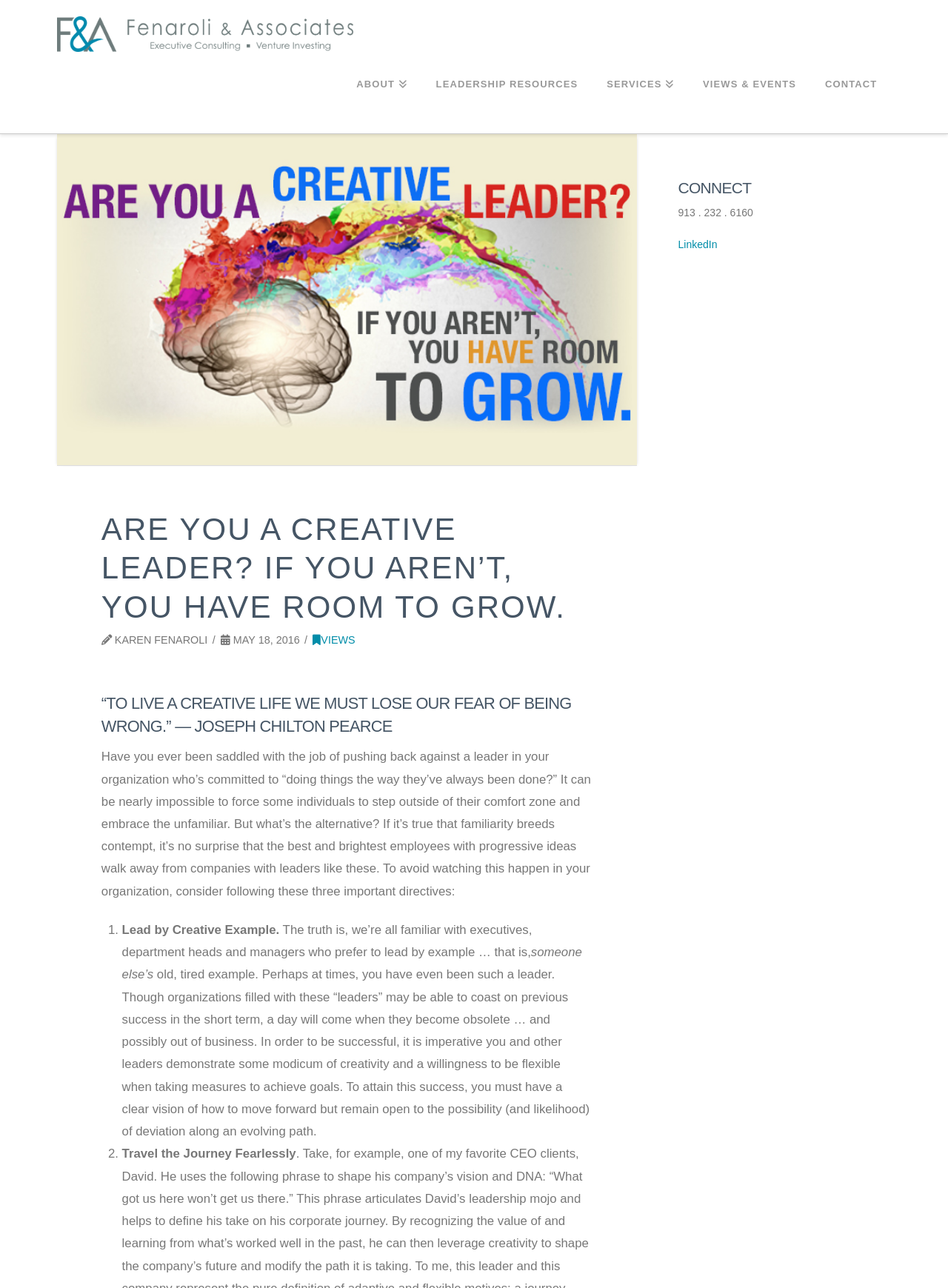What is the author's name mentioned in the article?
Based on the image, give a one-word or short phrase answer.

Karen Fenaroli